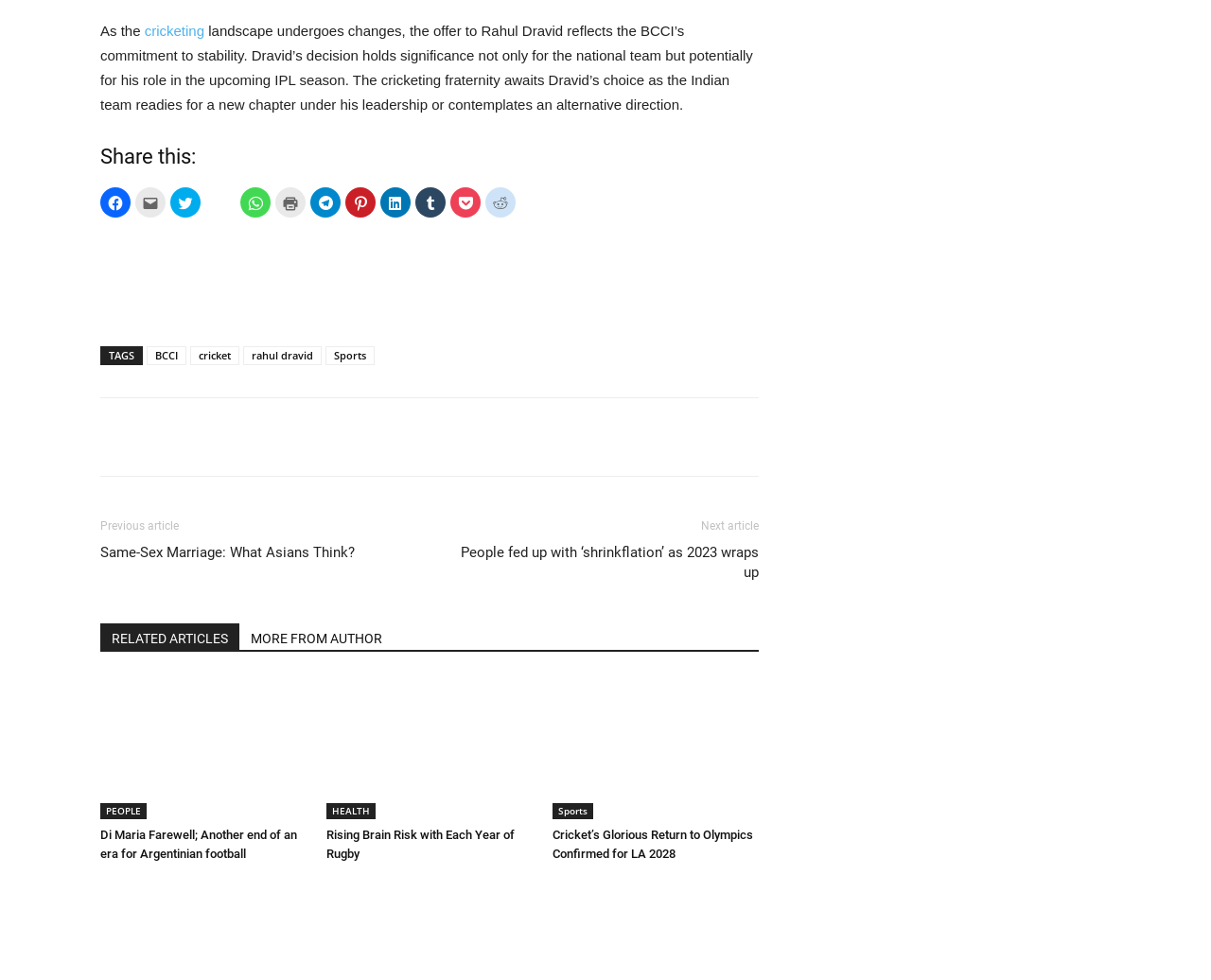Using details from the image, please answer the following question comprehensively:
What is the purpose of the buttons below the article?

The buttons below the article have labels such as 'Click to share on Facebook', 'Click to share on Twitter', etc. which suggest that their purpose is to allow users to share the article on various social media platforms.